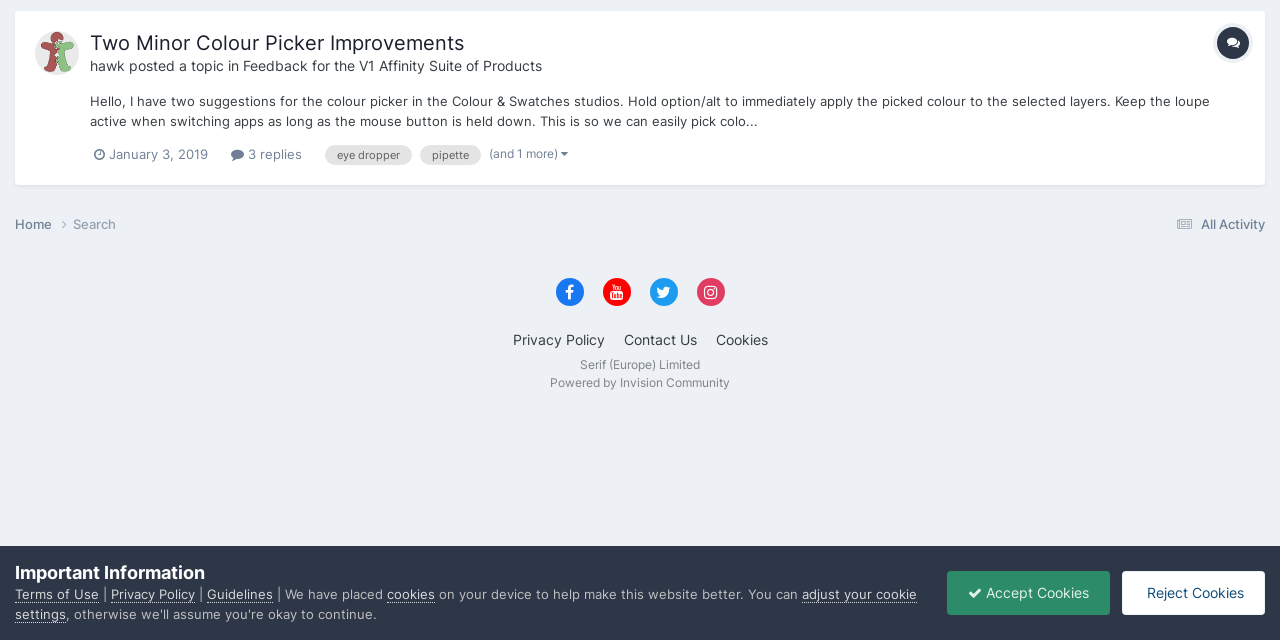Using the format (top-left x, top-left y, bottom-right x, bottom-right y), provide the bounding box coordinates for the described UI element. All values should be floating point numbers between 0 and 1: Contact Us

[0.487, 0.517, 0.544, 0.544]